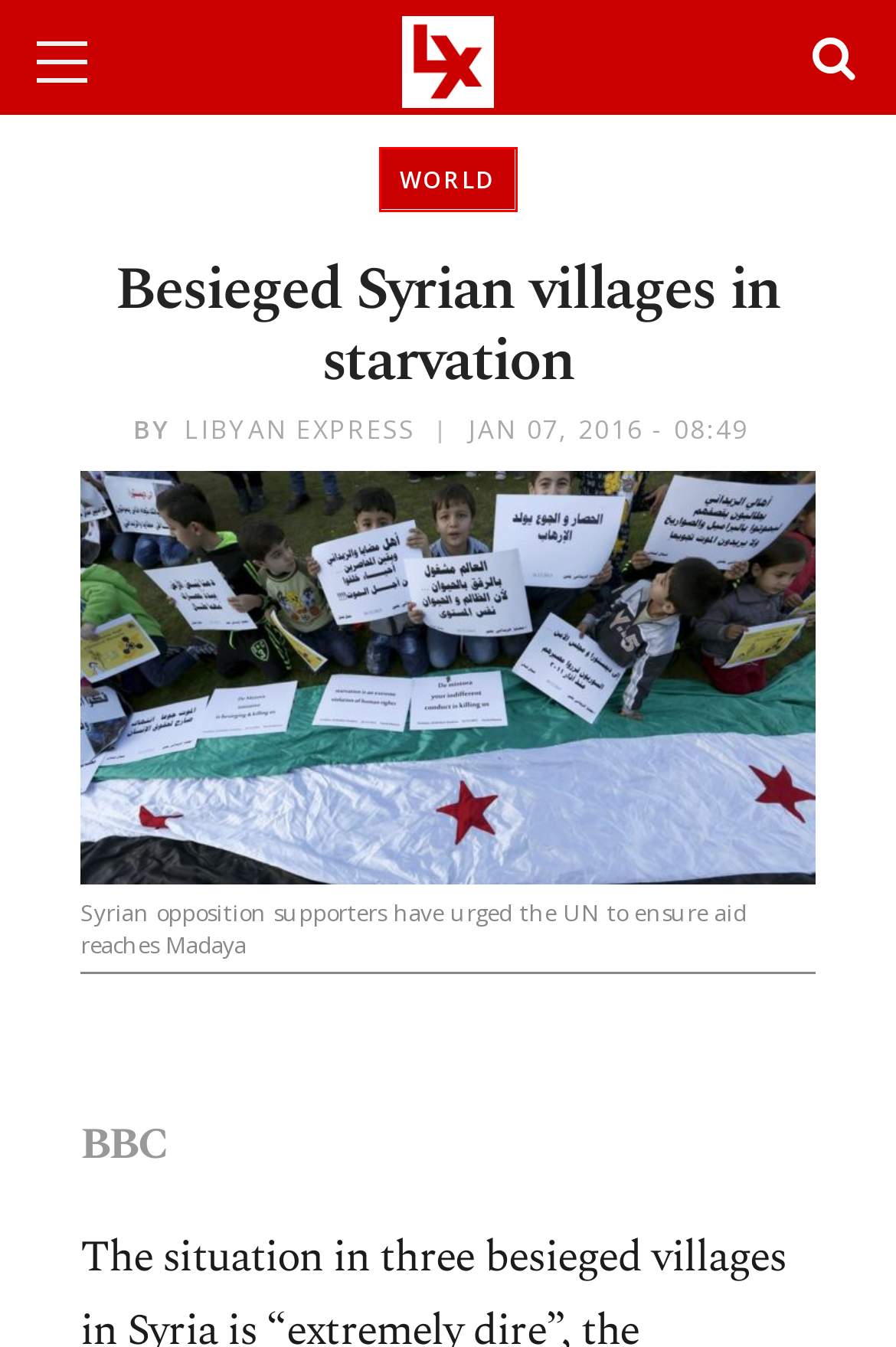Review the webpage screenshot and focus on the UI element within the red bounding box. Select the best-matching webpage description for the new webpage that follows after clicking the highlighted element. Here are the candidates:
A. Libyan Express, Author at Libyan Express
B. Privacy Policy - Libyan Express
C. Libyan Express - Libya News, Opinion, Analysis and Latest Updates from Libya
D. Contact - Libyan Express
E. Terms of Use - Libyan Express
F. Write for Us - Libyan Express
G. Advertise with us - Libyan Express
H. World - Libyan Express

H